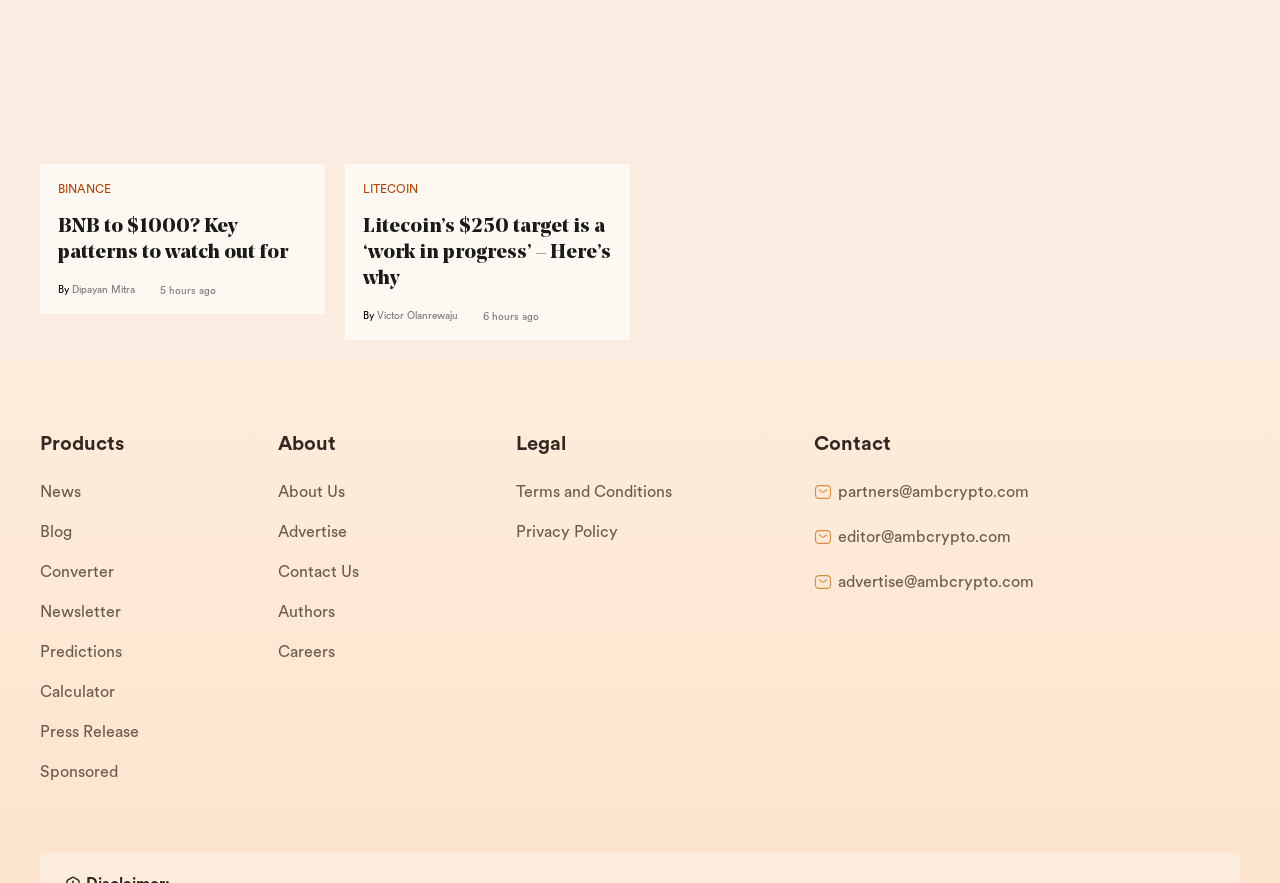Locate the bounding box of the UI element with the following description: "Contact Us".

[0.217, 0.626, 0.403, 0.672]